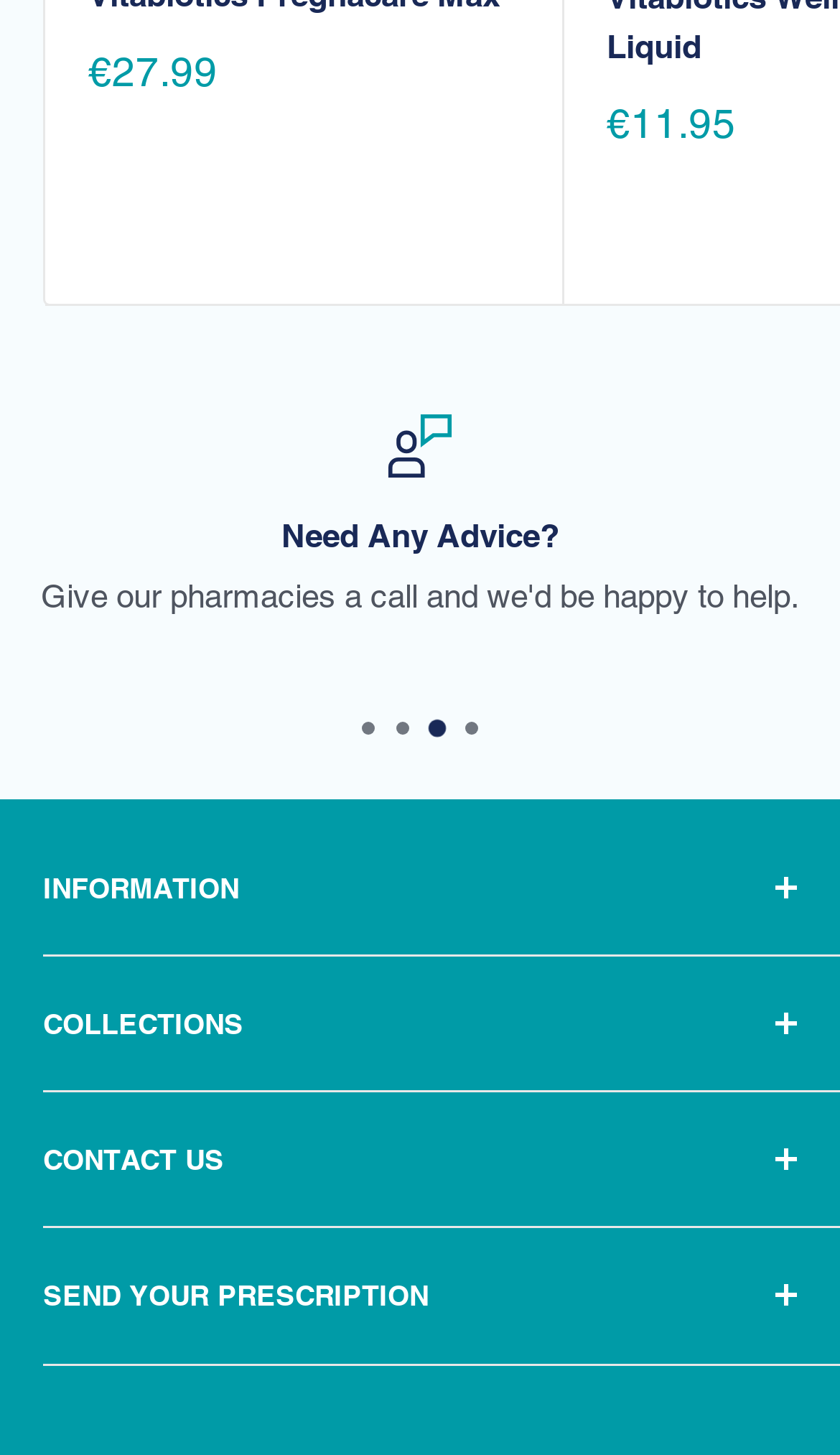Find the bounding box coordinates of the area that needs to be clicked in order to achieve the following instruction: "read troubleshooting guide". The coordinates should be specified as four float numbers between 0 and 1, i.e., [left, top, right, bottom].

None